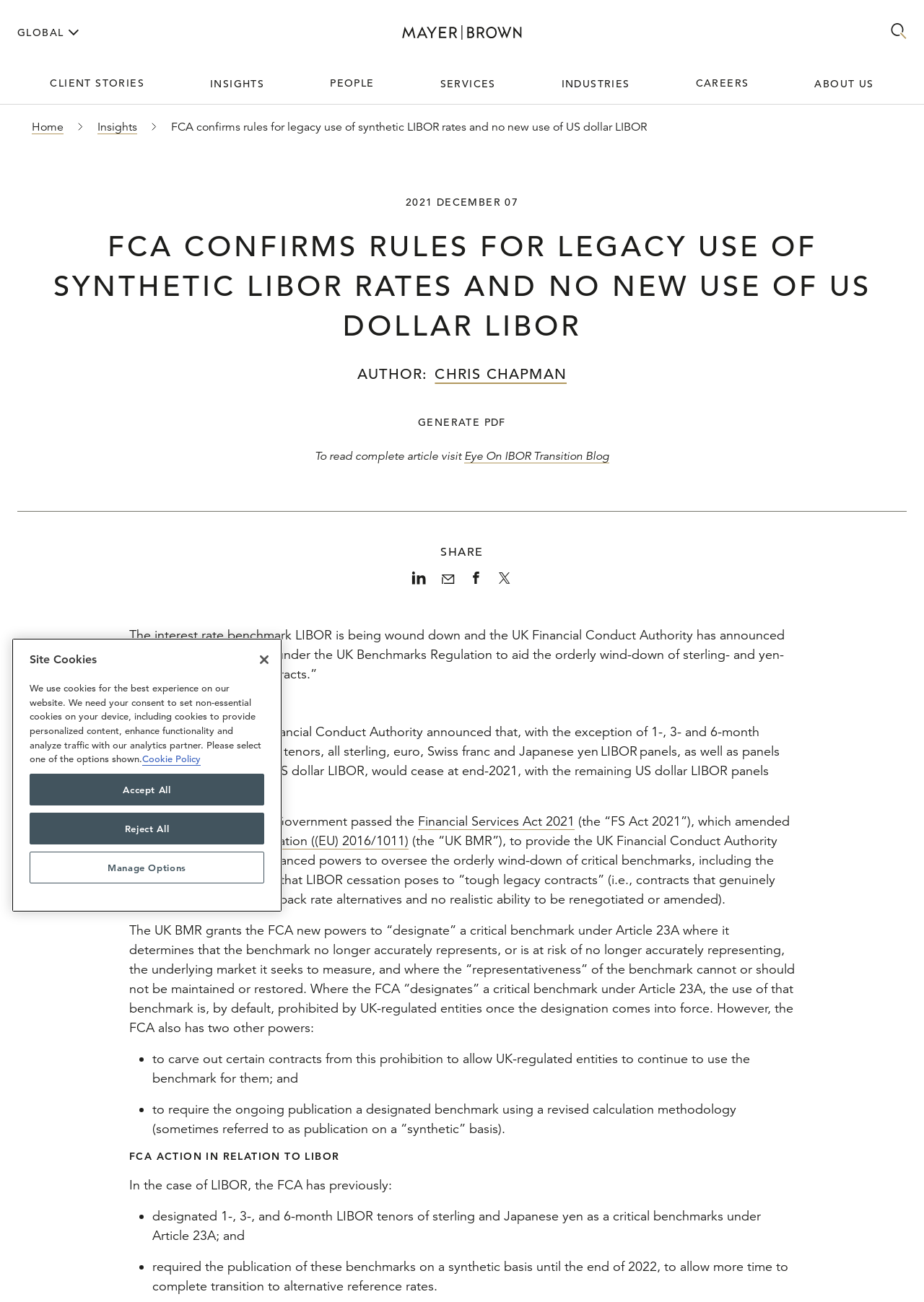Calculate the bounding box coordinates for the UI element based on the following description: "parent_node: Search for: value="Search"". Ensure the coordinates are four float numbers between 0 and 1, i.e., [left, top, right, bottom].

None